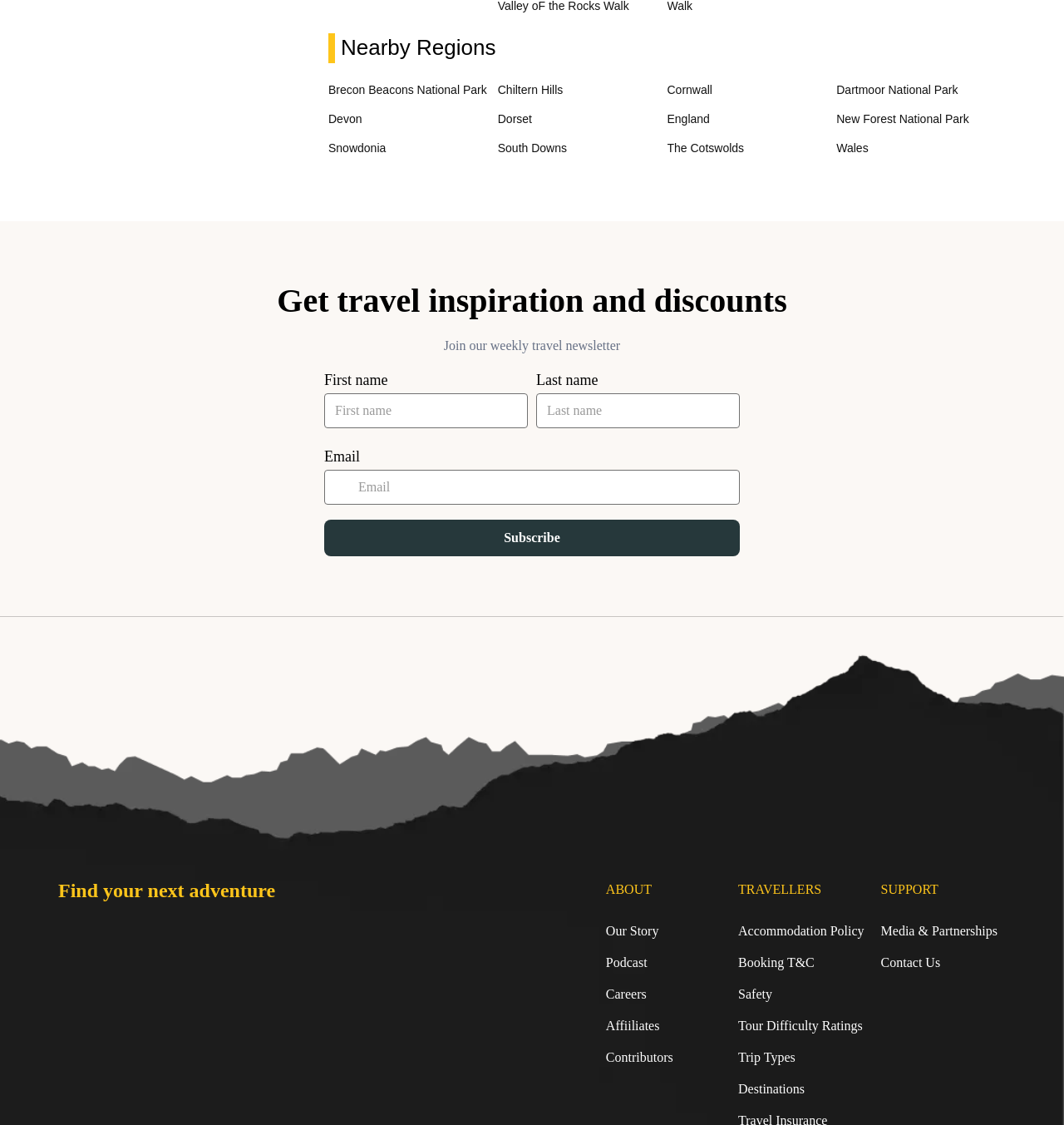Given the description: "New Forest National Park", determine the bounding box coordinates of the UI element. The coordinates should be formatted as four float numbers between 0 and 1, [left, top, right, bottom].

[0.786, 0.155, 0.938, 0.174]